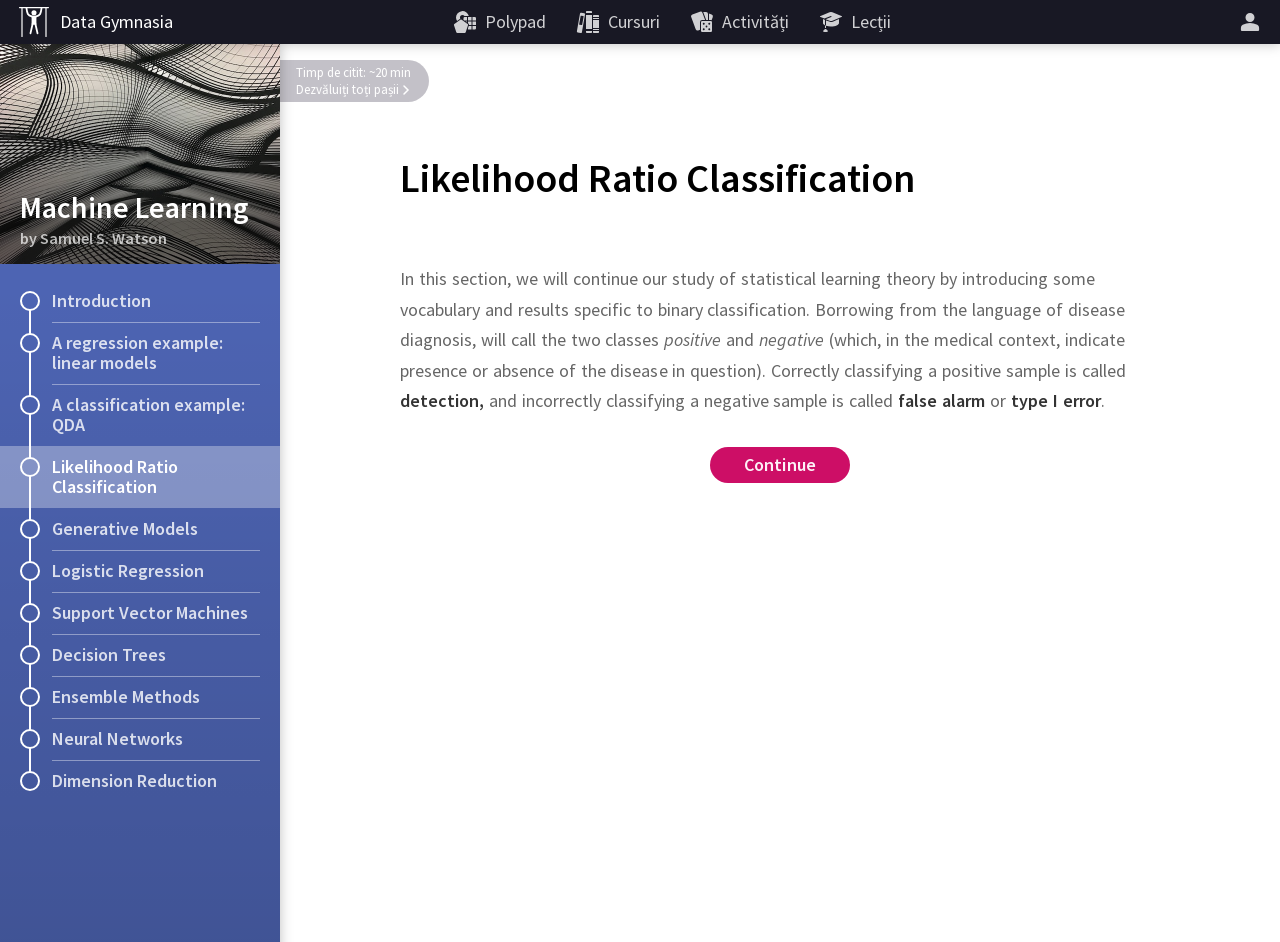Create an elaborate caption for the webpage.

This webpage is about machine learning, specifically focusing on likelihood ratio classification. At the top, there are several links to other related pages, including "Data Gymnasia", "Polypad", "Cursuri", "Activități", and "Lecții". On the right side of the top section, there is a button labeled "Mai mult".

Below the top section, there is a heading "Machine Learning" followed by the author's name, "Samuel S. Watson". Underneath, there are several links to different topics, including "Introduction", "A regression example: linear models", "A classification example: QDA", "Generative Models", "Logistic Regression", "Support Vector Machines", "Decision Trees", "Ensemble Methods", "Neural Networks", and "Dimension Reduction". Each of these links has a small image next to it.

The main content of the page starts with a heading "Likelihood Ratio Classification" and a subheading "Timp de citit: ~20 min" (which means "Reading time: ~20 min" in Romanian). There is a button labeled "Dezvăluiți toți pașii" (which means "Reveal all steps" in Romanian) with a small image next to it.

The page then dives into the topic of likelihood ratio classification, explaining vocabulary and results specific to binary classification. The text discusses the concepts of positive and negative classes, detection, false alarm, and type I error. There are several mathematical equations and formulas throughout the text, including Greek letters and mathematical symbols.

The page also includes several buttons, including "Continue" and "Dezvăluiți toți pașii", which suggest that the content is interactive and may have additional steps or sections that can be revealed. Overall, the webpage appears to be a educational resource on machine learning, specifically focused on likelihood ratio classification.